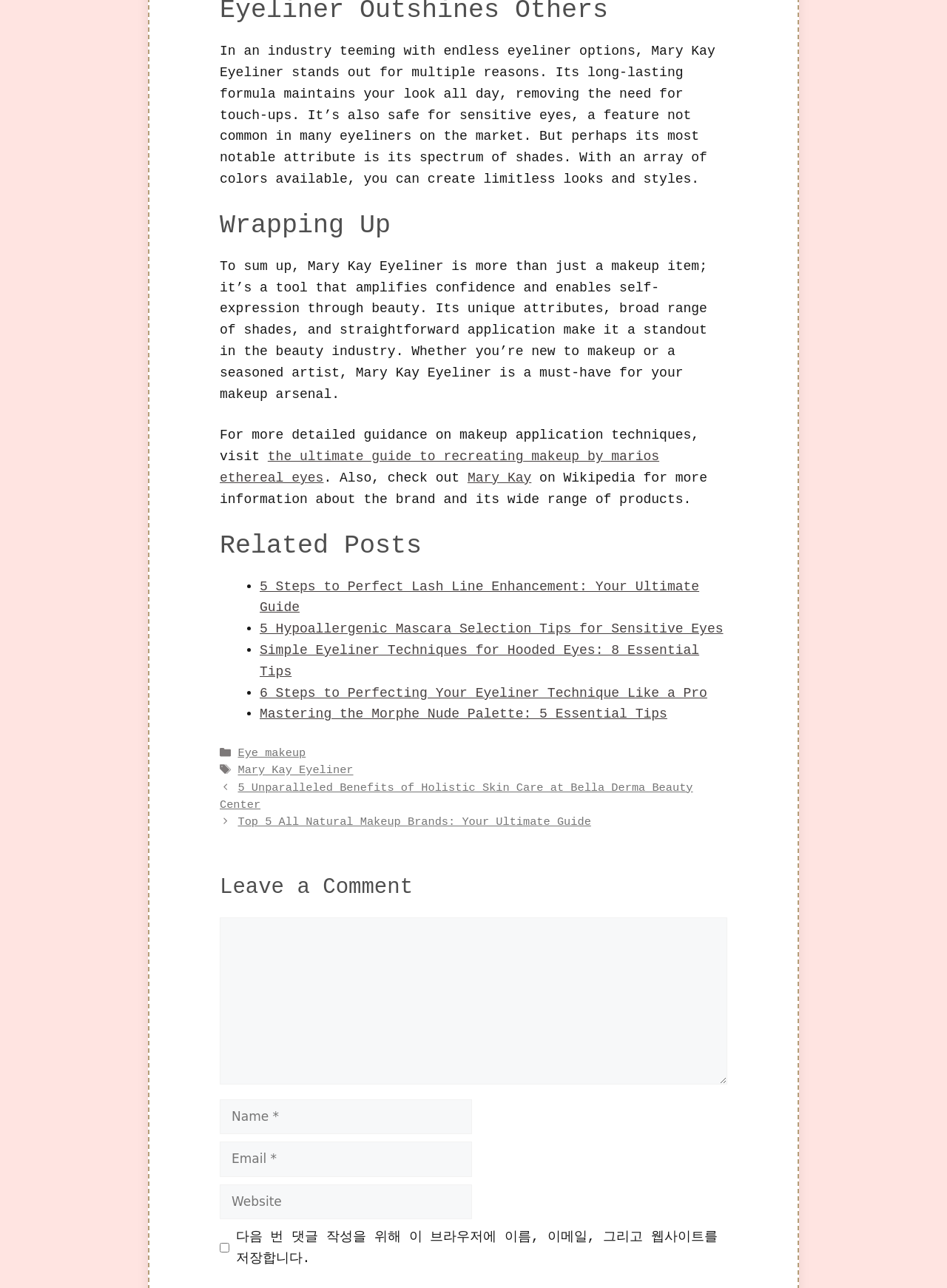Using the description "Eye makeup", predict the bounding box of the relevant HTML element.

[0.251, 0.58, 0.323, 0.59]